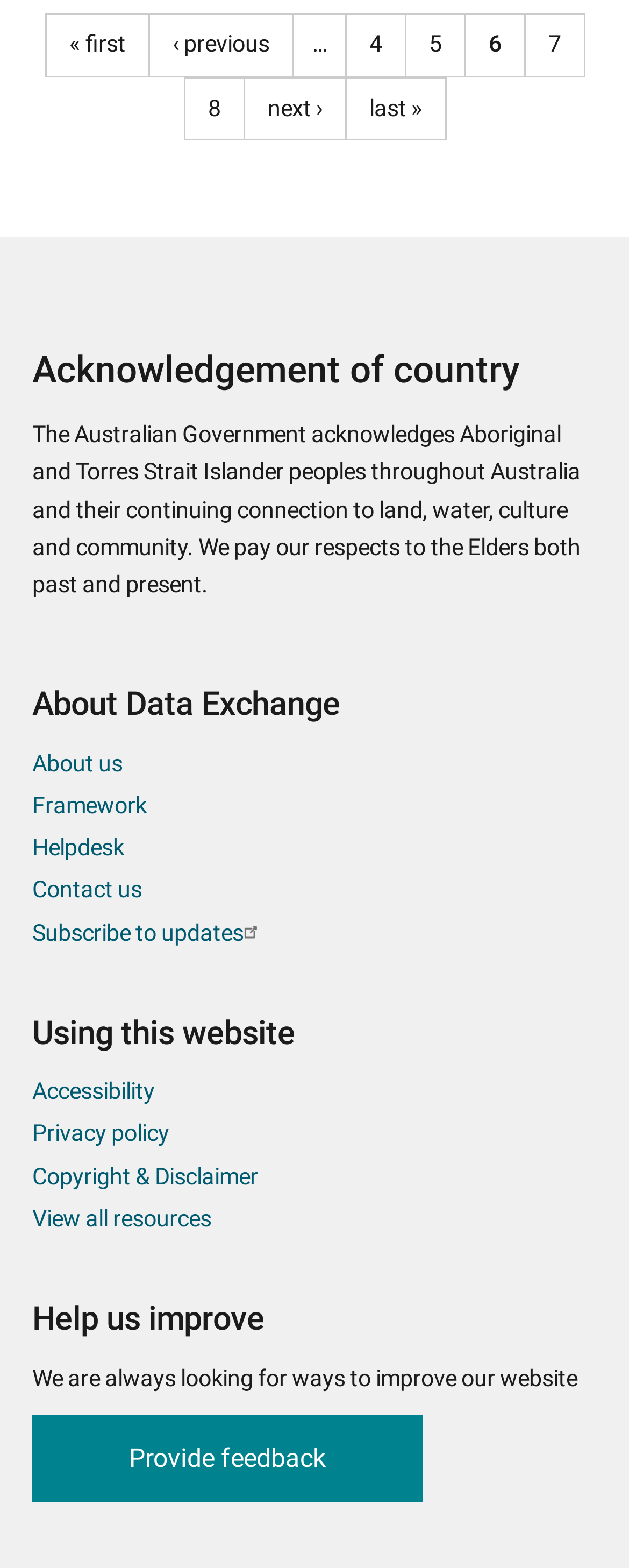How many navigation links are there?
Look at the image and provide a detailed response to the question.

I counted the number of links in the pagination section, which includes 'Go to first page', 'Go to previous page', 'Go to page 4', 'Go to page 5', 'Go to page 7', 'Go to page 8', 'Go to next page', and 'Go to last page', as well as the three links in the middle with no text. There are 11 links in total.